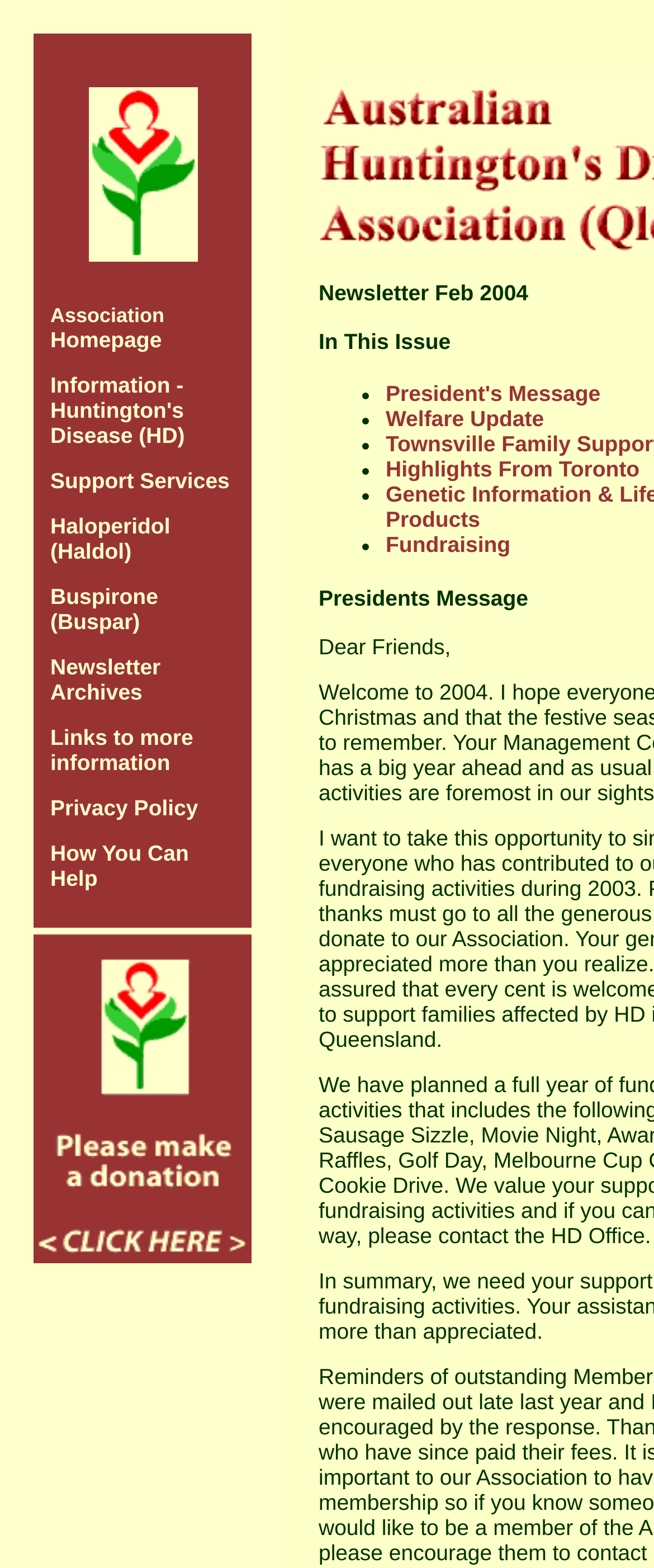Explain the contents of the webpage comprehensively.

The webpage is a newsletter for Huntington's Disease Association, dated February 2004. At the top left, there is a logo of the association, which is an image of a person's head and upper torso, symbolizing the impact of the disease on mental and physical functions. Below the logo, there are several links to various sections of the association's website, including the homepage, information about Huntington's disease, support services, and more.

To the right of the logo, there is a donation button, which is an image with a link to make a donation. Below the donation button, there is a table of contents for the newsletter, titled "In This Issue". The table of contents lists several articles, including the President's Message, Welfare Update, Highlights from Toronto, and Fundraising.

The main content of the newsletter starts below the table of contents. The first article is a message from the president, followed by the Welfare Update, which is likely a report on the association's welfare activities. Next is the Highlights from Toronto, which may be a summary of events or news from Toronto related to Huntington's disease. Finally, there is an article on Fundraising, which may discuss the association's fundraising efforts or campaigns.

Throughout the webpage, there are several links to other sections of the website, as well as a list of links at the top left, providing easy access to various resources and information about Huntington's disease.